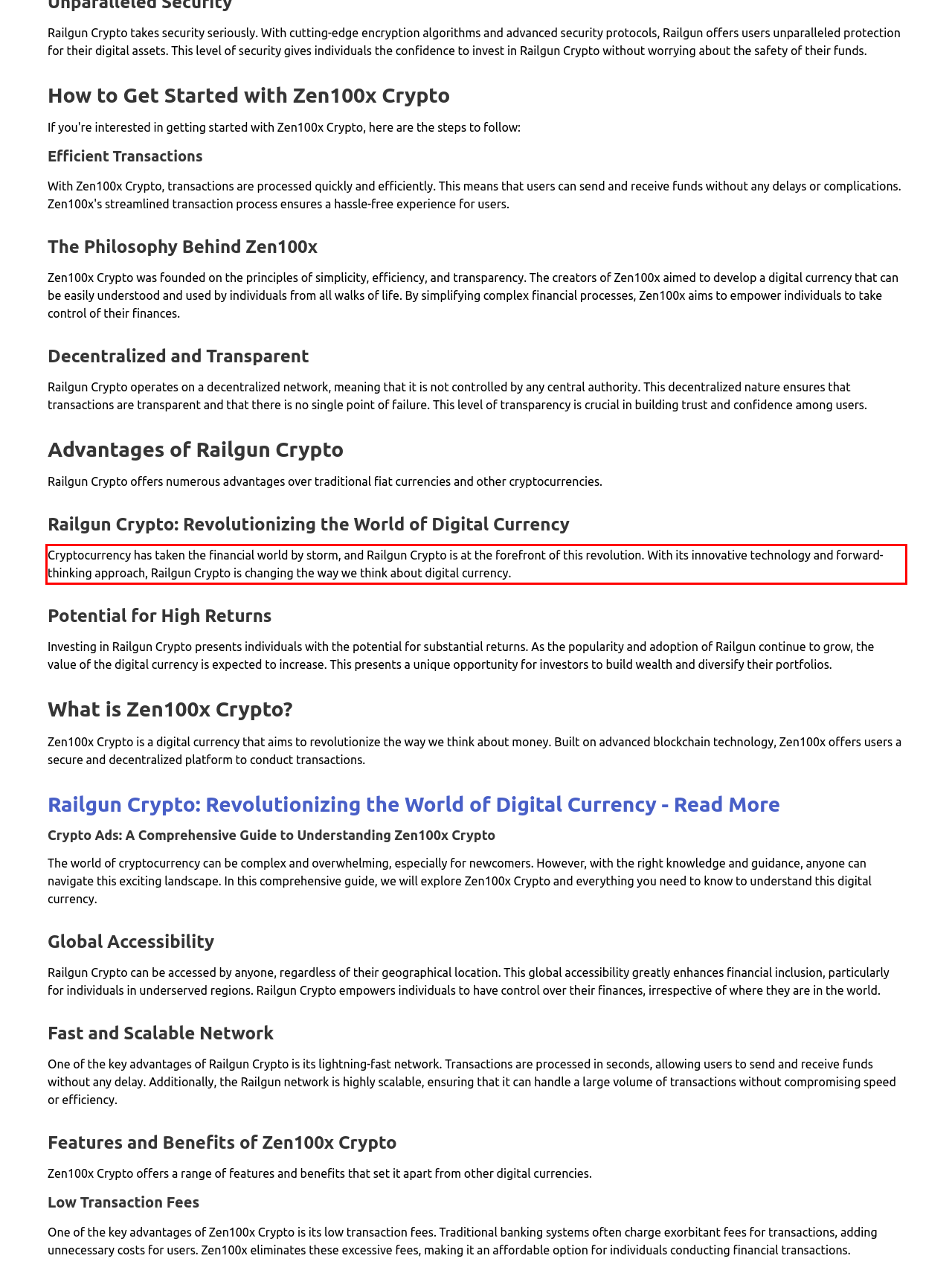In the screenshot of the webpage, find the red bounding box and perform OCR to obtain the text content restricted within this red bounding box.

Cryptocurrency has taken the financial world by storm, and Railgun Crypto is at the forefront of this revolution. With its innovative technology and forward-thinking approach, Railgun Crypto is changing the way we think about digital currency.